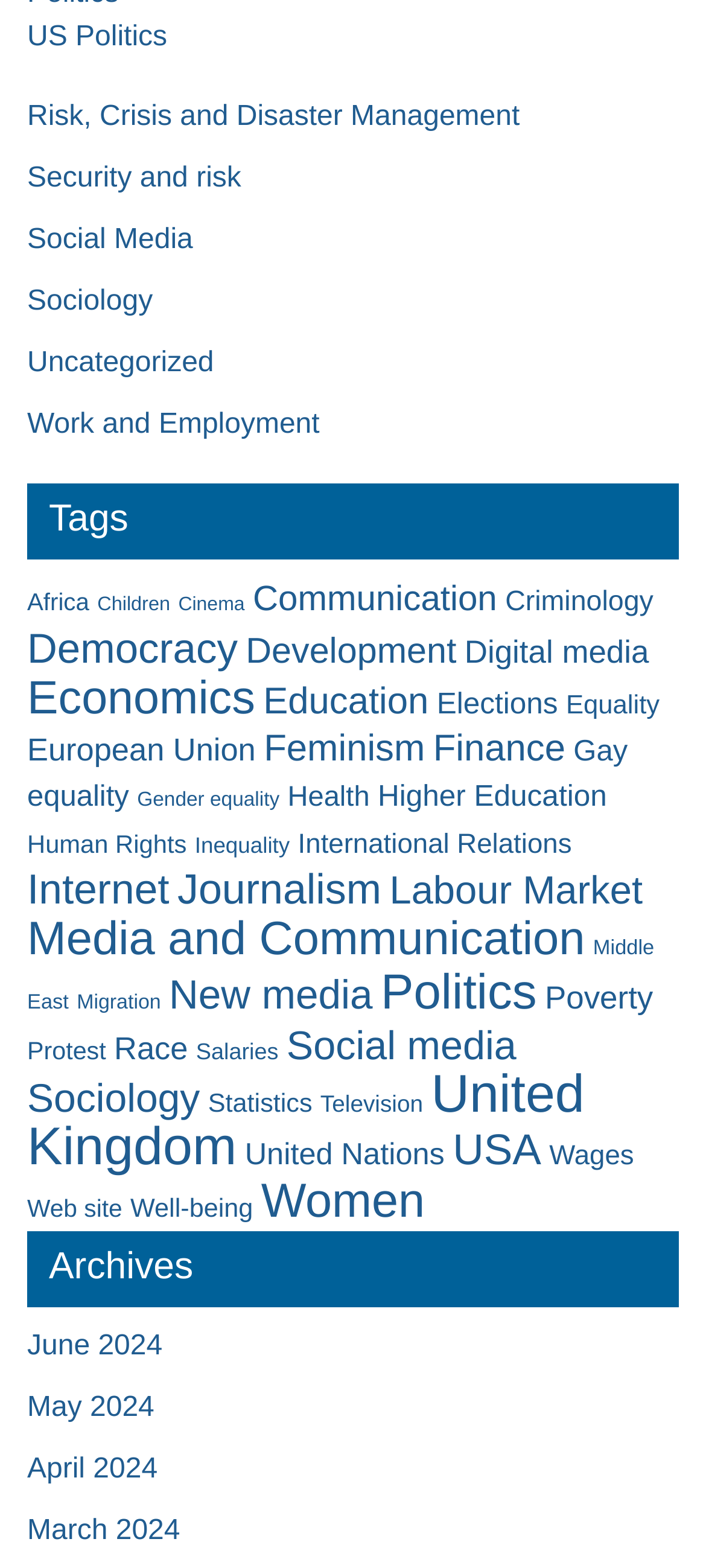Locate the bounding box of the UI element described in the following text: "Cart (0)".

None